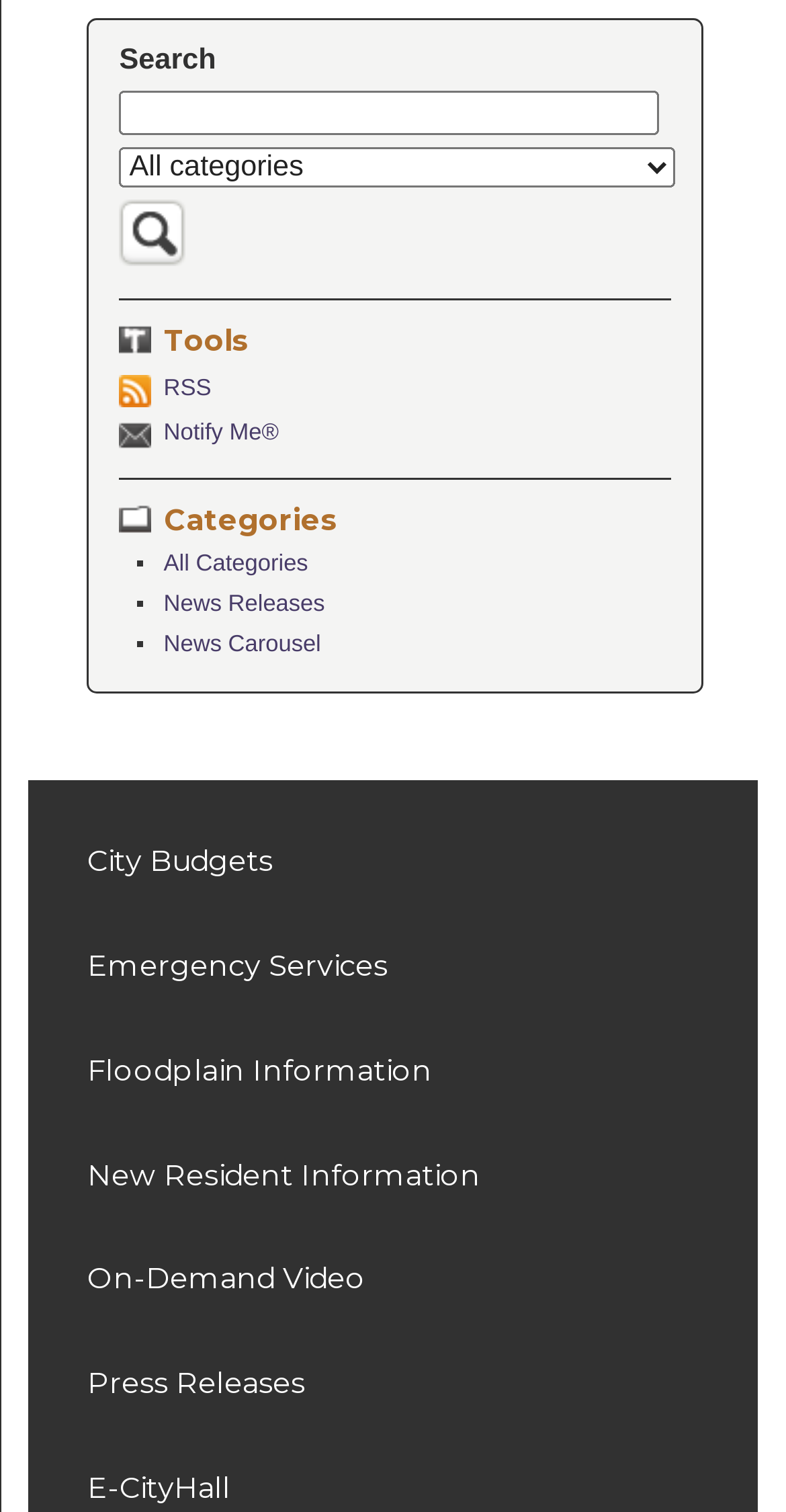Use a single word or phrase to answer the question:
How many categories are listed?

4